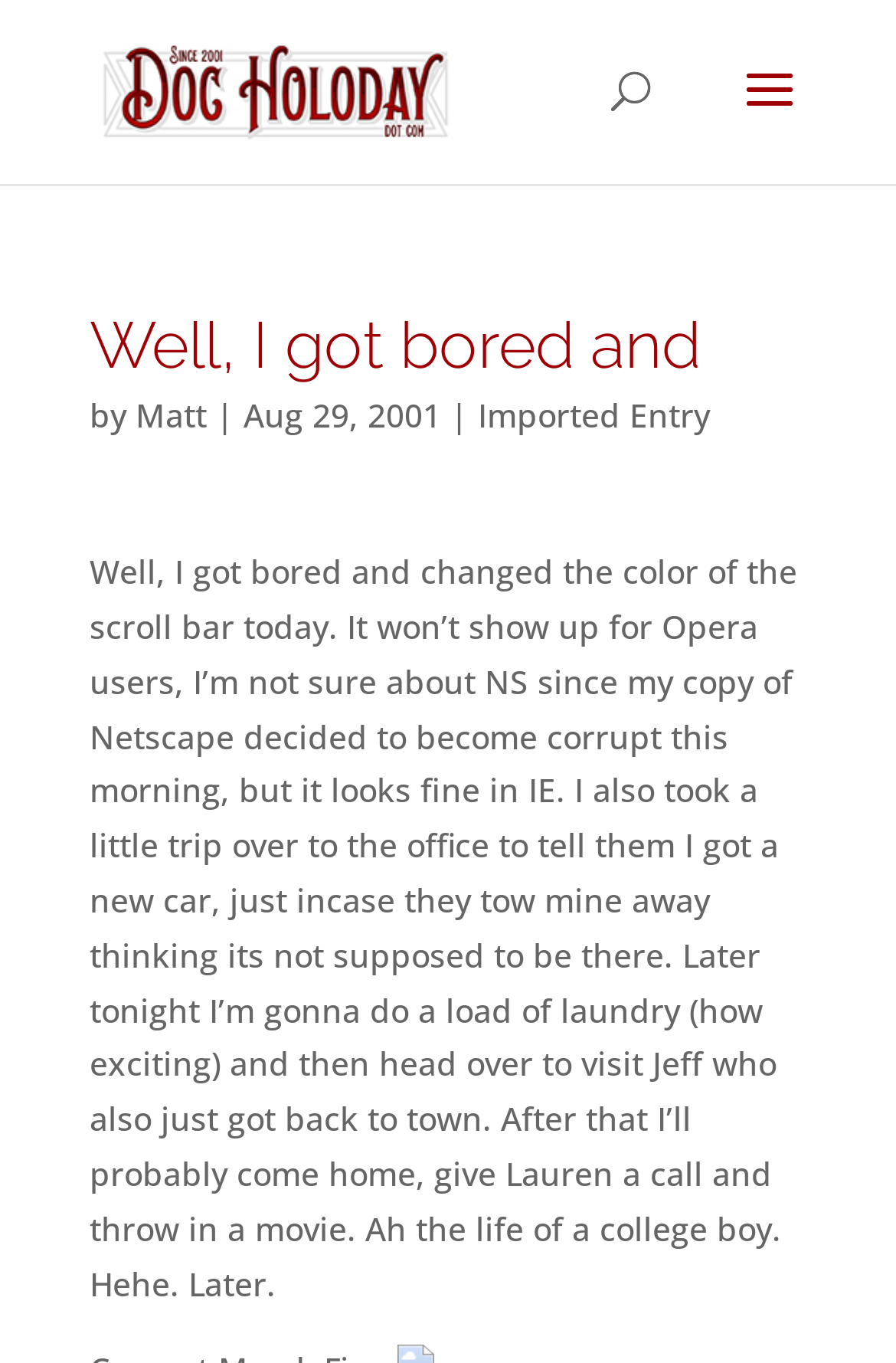Provide the bounding box coordinates for the UI element that is described by this text: "Twitter". The coordinates should be in the form of four float numbers between 0 and 1: [left, top, right, bottom].

None